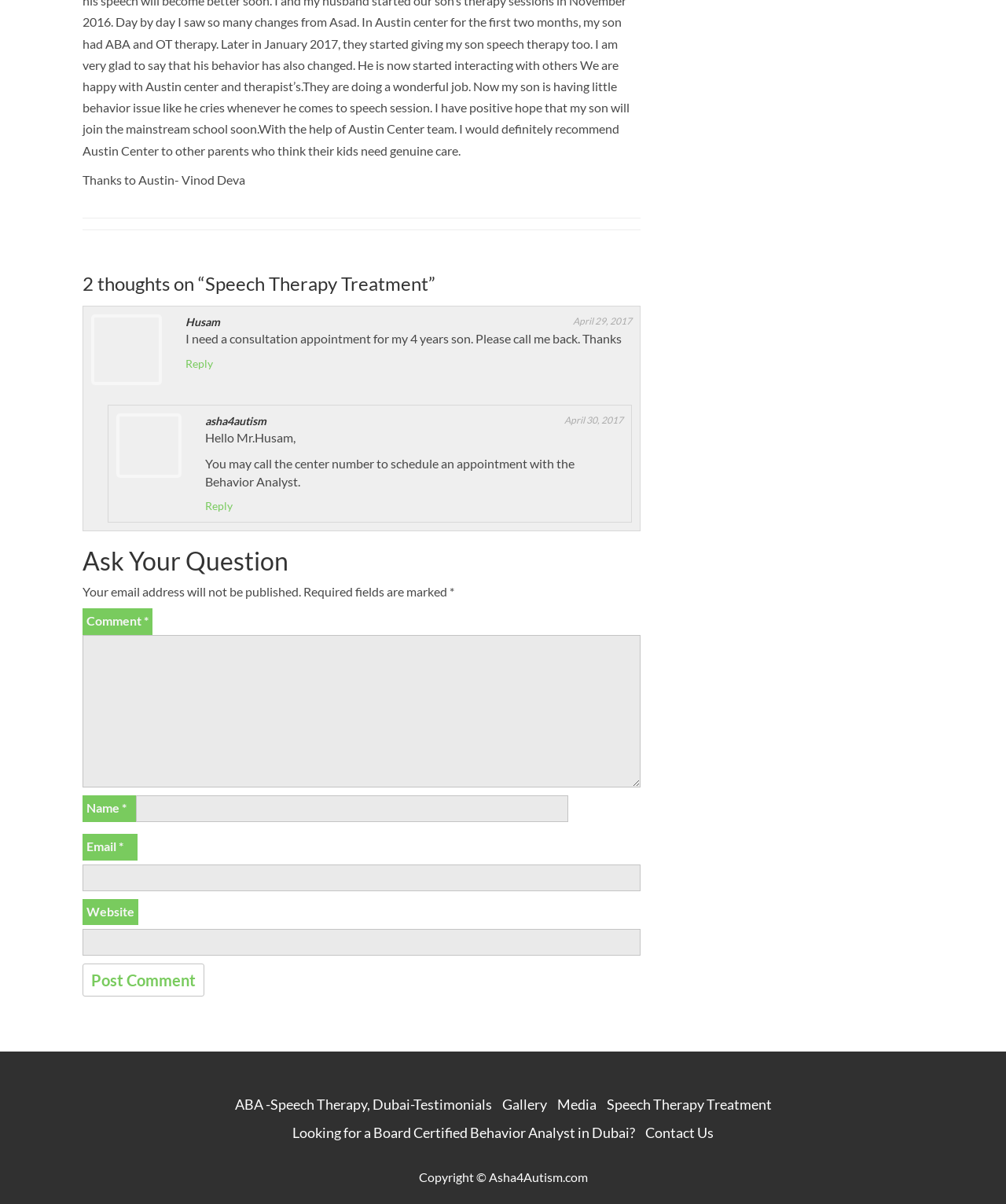What are the required fields in the comment form?
We need a detailed and meticulous answer to the question.

I determined the required fields by looking at the form fields and their labels, and I found that 'Name' and 'Email' fields are marked with an asterisk (*) which indicates that they are required.